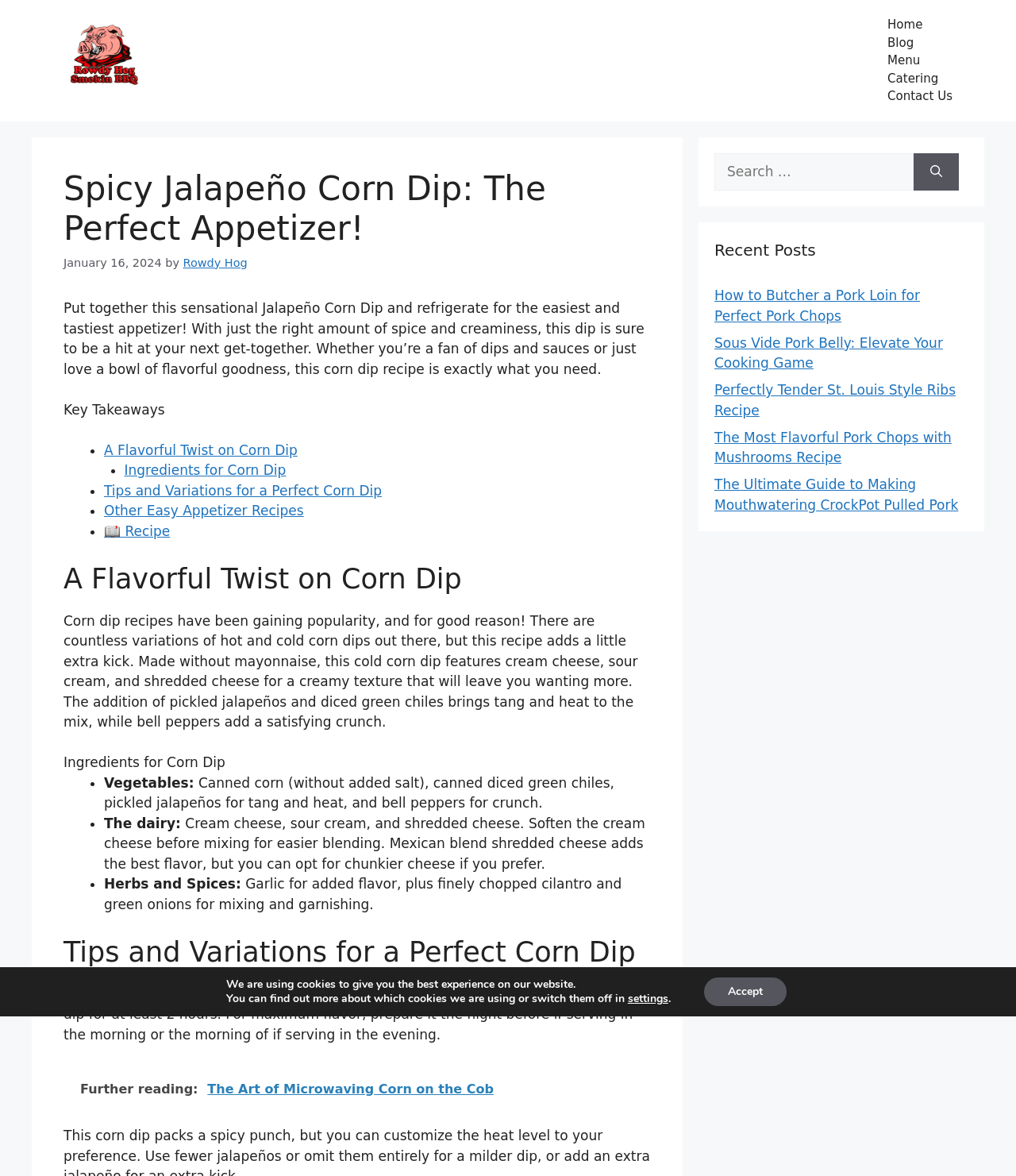Please identify the bounding box coordinates of the area that needs to be clicked to follow this instruction: "Read the 'Recent Posts'".

[0.703, 0.203, 0.953, 0.223]